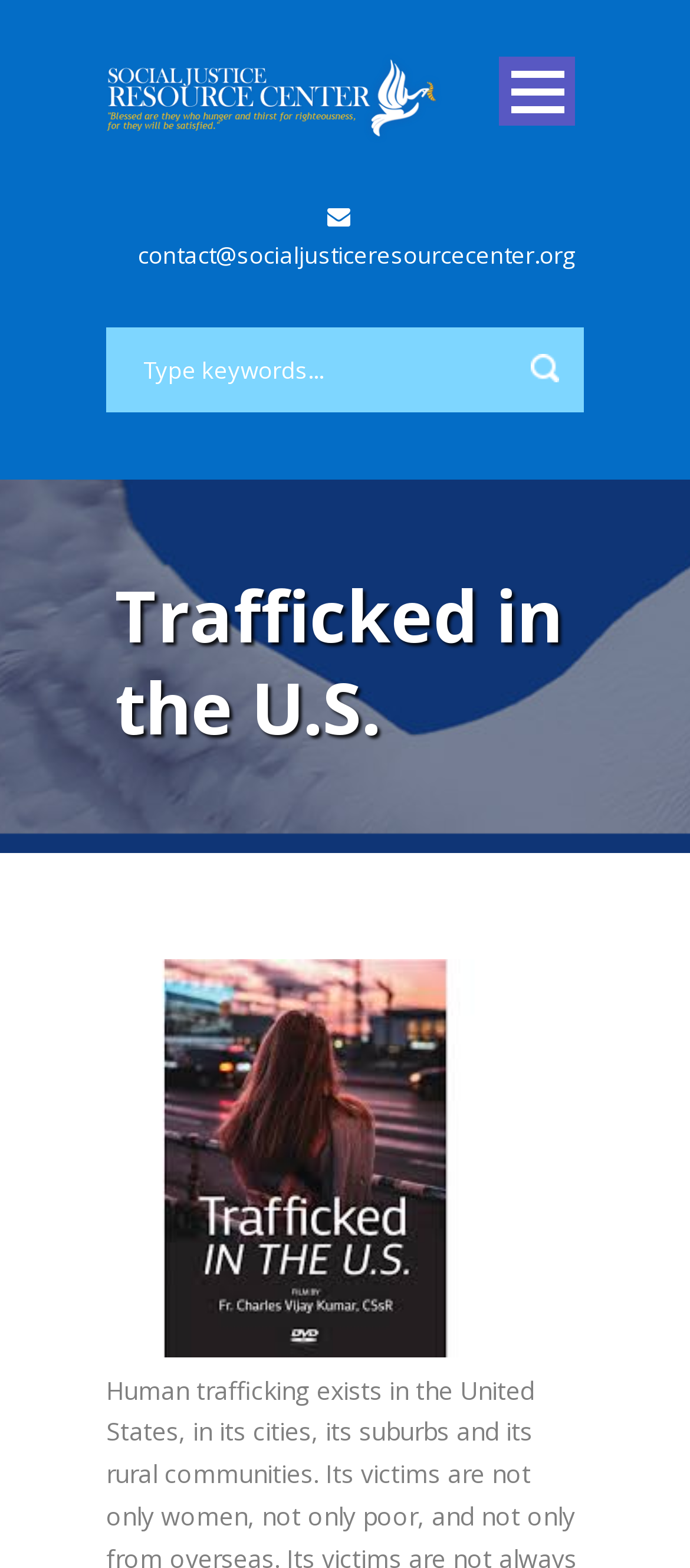Identify the bounding box of the UI component described as: "Open Menu".

[0.723, 0.036, 0.833, 0.08]